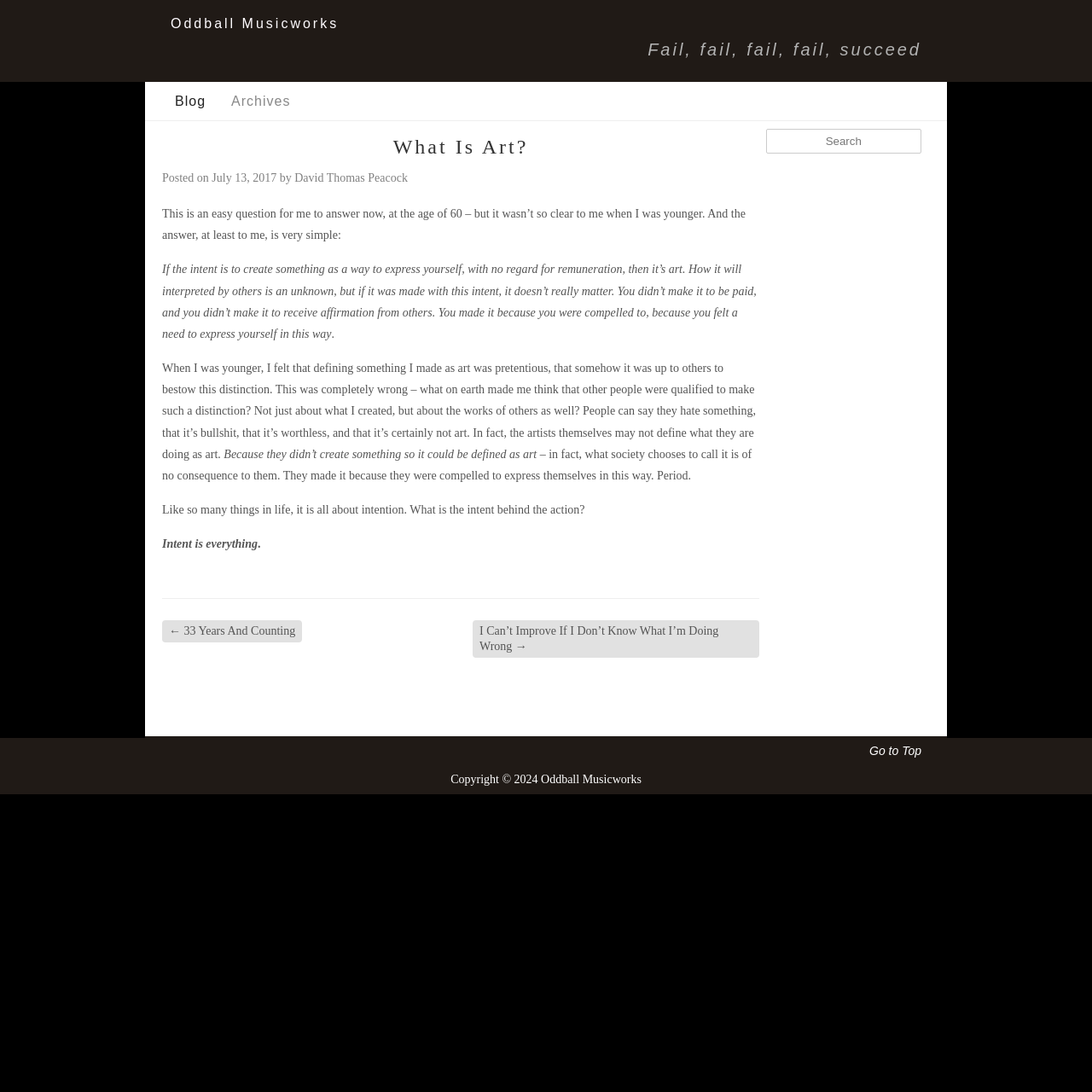What is the author's name?
Refer to the image and offer an in-depth and detailed answer to the question.

The author's name can be found in the article section, where it says 'Posted by David Thomas Peacock'.